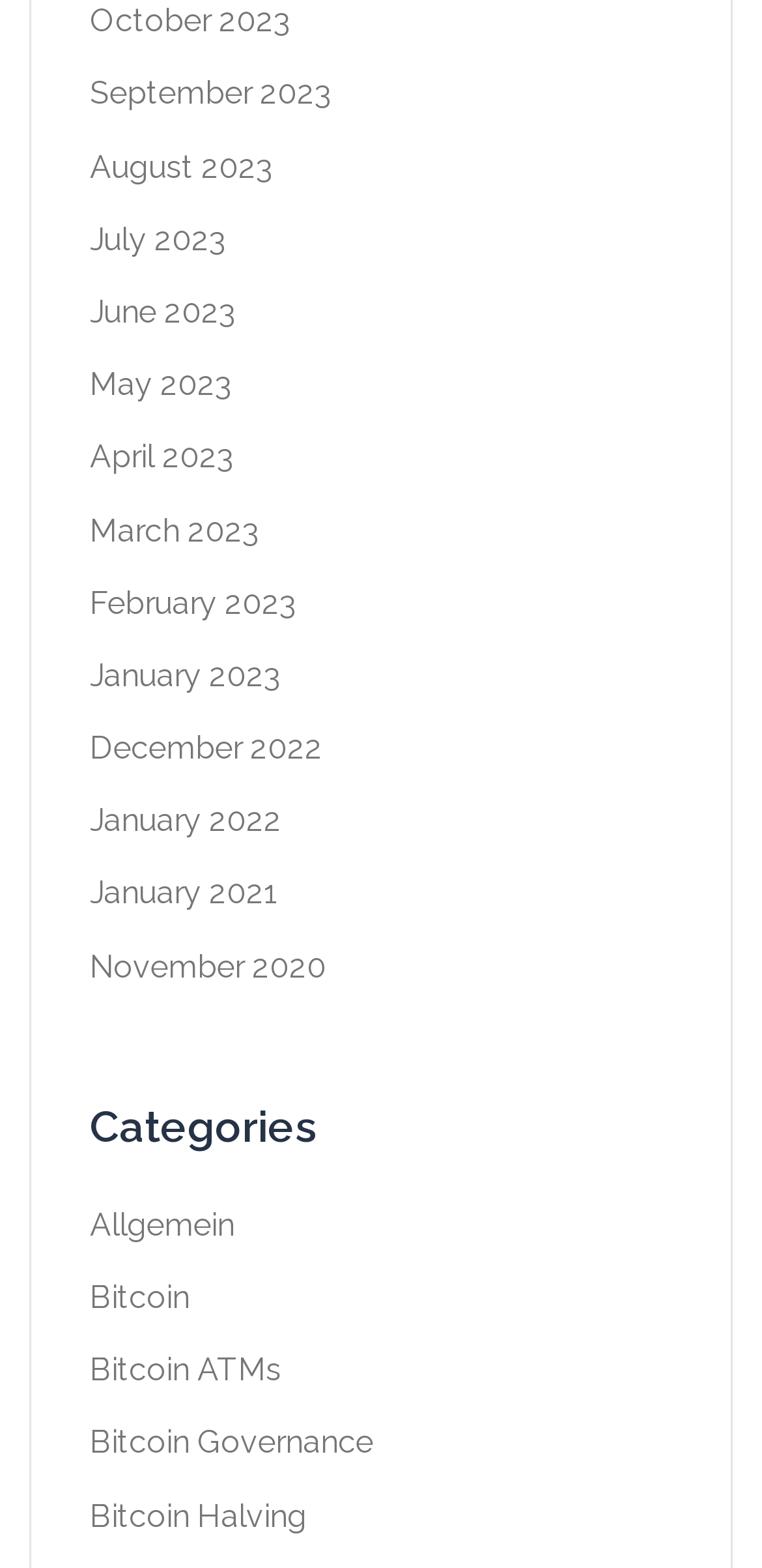Could you find the bounding box coordinates of the clickable area to complete this instruction: "Read about cookie disclaimer"?

None